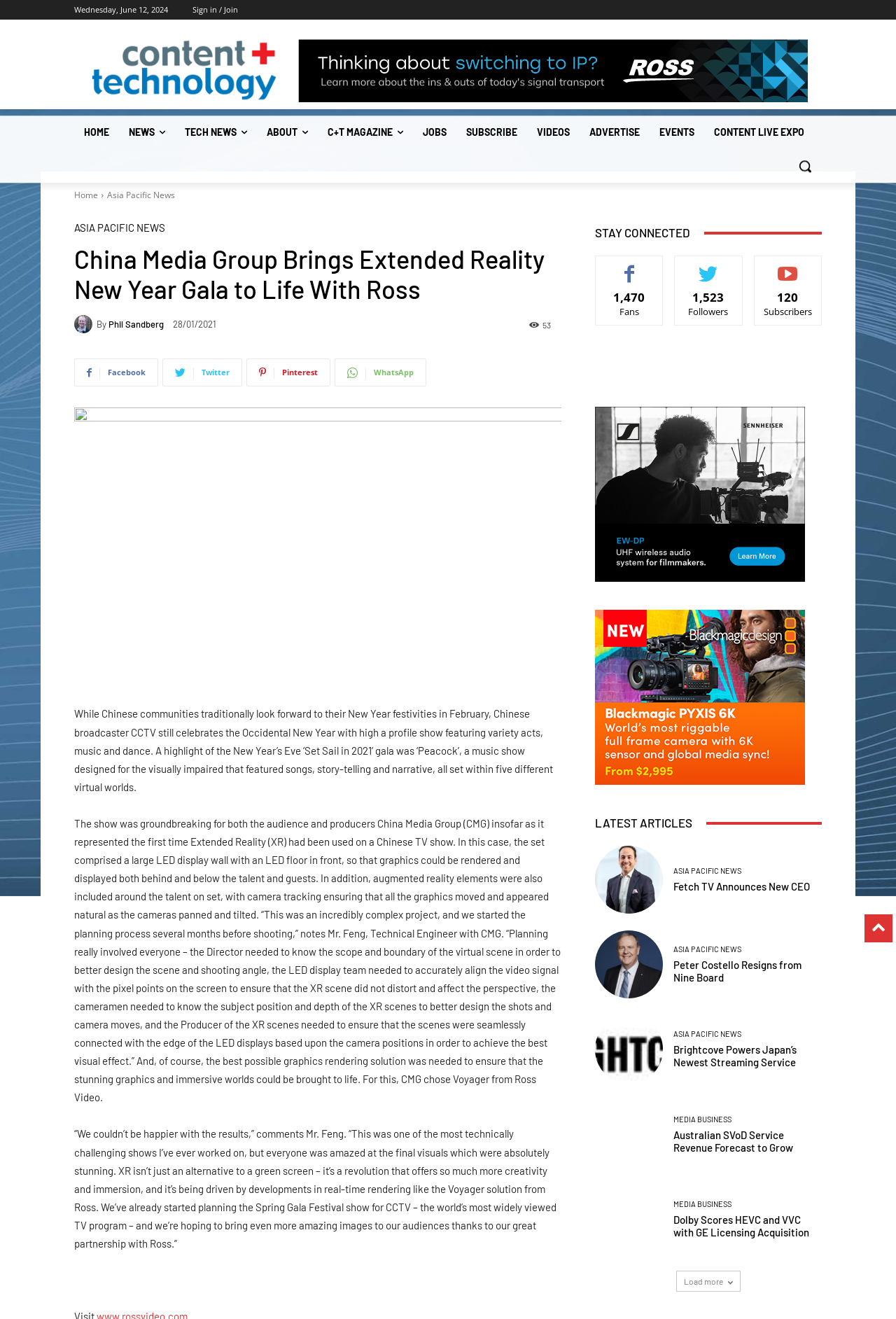Please locate the clickable area by providing the bounding box coordinates to follow this instruction: "Load more articles".

[0.755, 0.963, 0.827, 0.979]